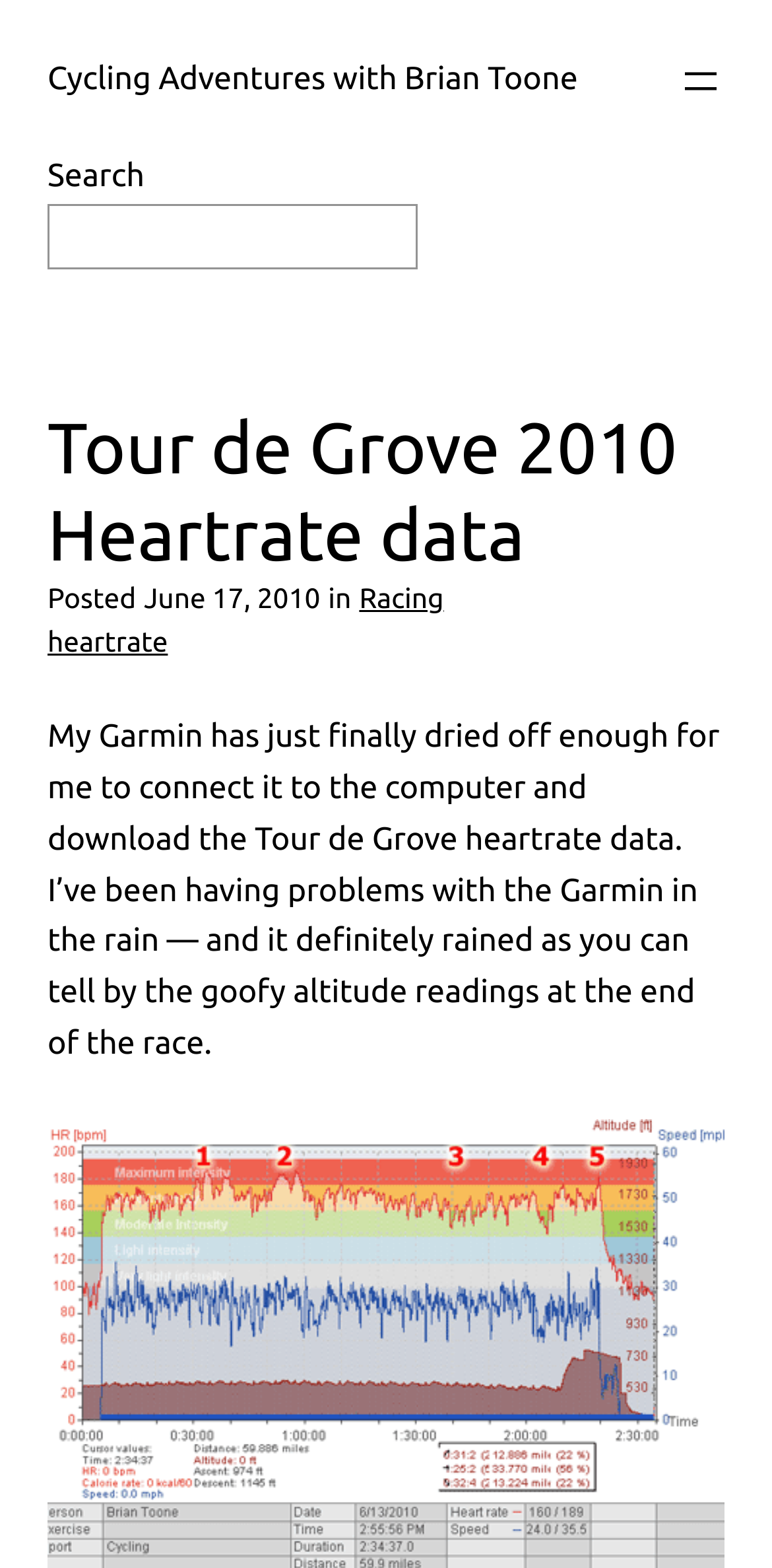Find the bounding box of the UI element described as: "Cycling Adventures with Brian Toone". The bounding box coordinates should be given as four float values between 0 and 1, i.e., [left, top, right, bottom].

[0.062, 0.04, 0.749, 0.063]